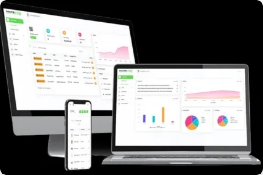Explain in detail what you see in the image.

The image showcases a multi-device display of the WhatsStore SaaS platform, designed for building online WhatsApp stores. It features a desktop monitor, a laptop, and a smartphone, all presenting various analytics and management tools. The interface is sleek and modern, highlighting charts, graphs, and data tables that illustrate performance metrics and user engagement statistics. This visualization emphasizes the platform's versatility and accessibility, allowing users to manage their online stores seamlessly across different devices, ensuring they stay informed and responsive to their business needs.